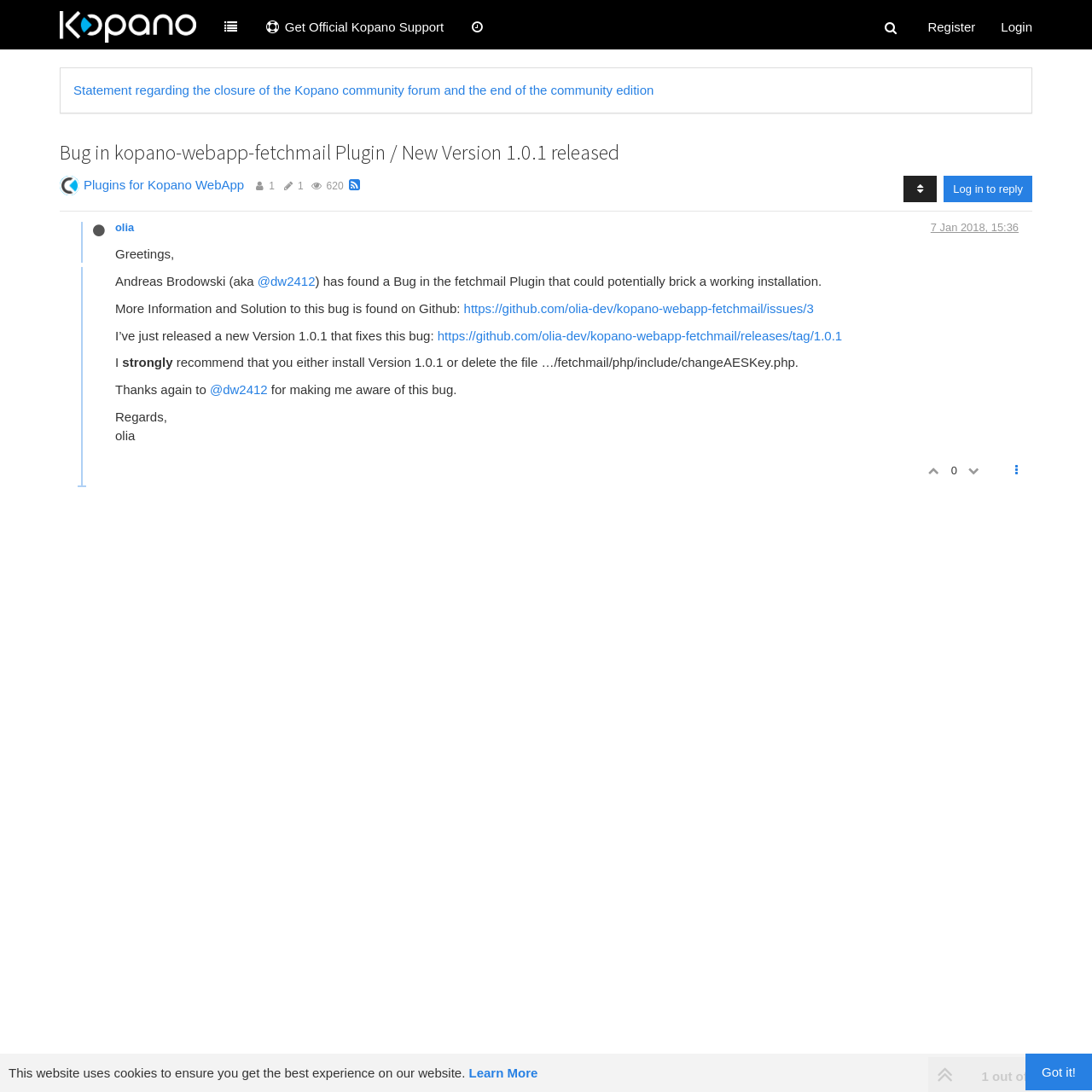What is the version of the plugin that fixes the bug?
Please respond to the question with a detailed and informative answer.

I found the text 'I’ve just released a new Version 1.0.1 that fixes this bug:' which indicates that the version of the plugin that fixes the bug is 1.0.1.